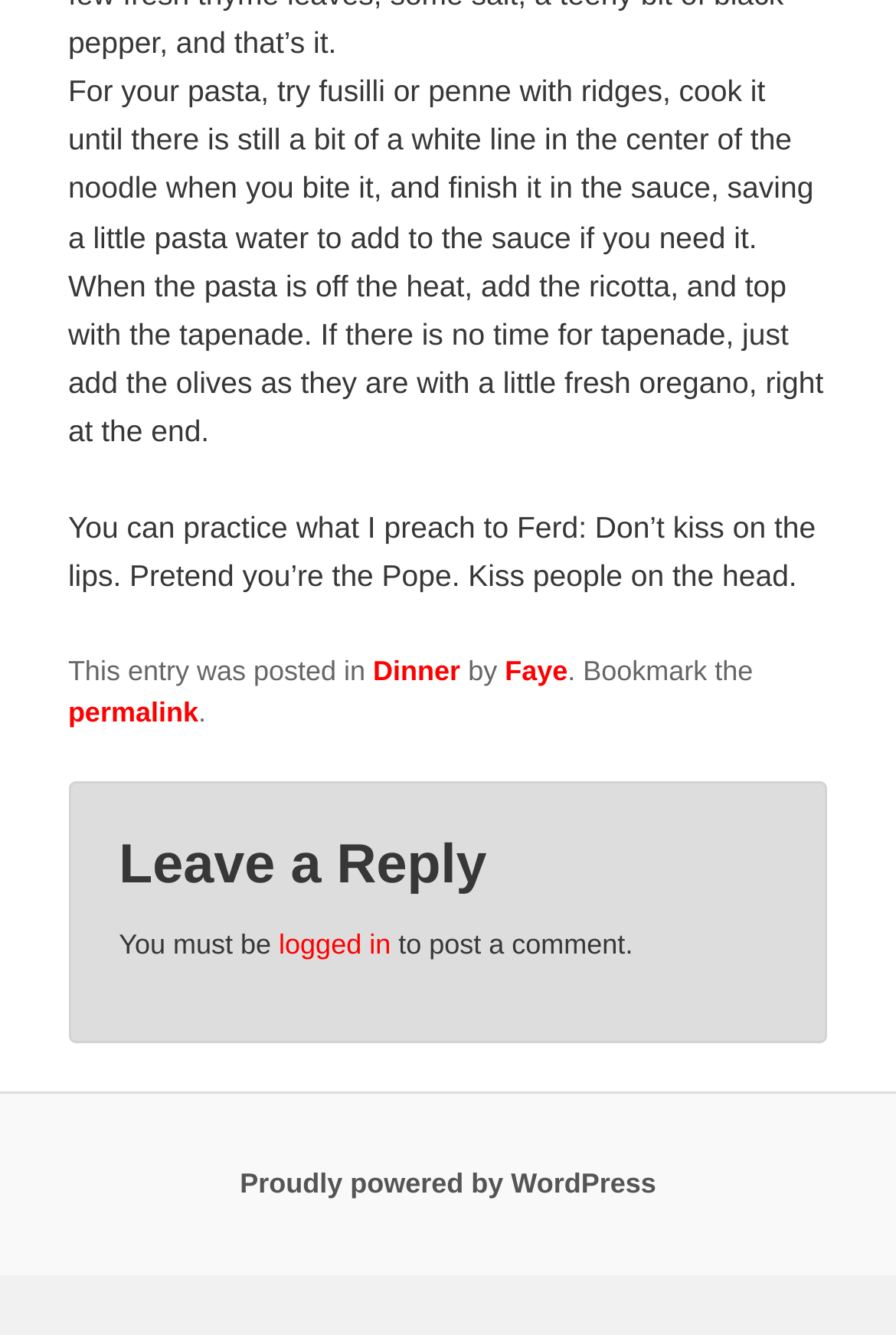Answer the following query with a single word or phrase:
Who is the author of the article?

Faye